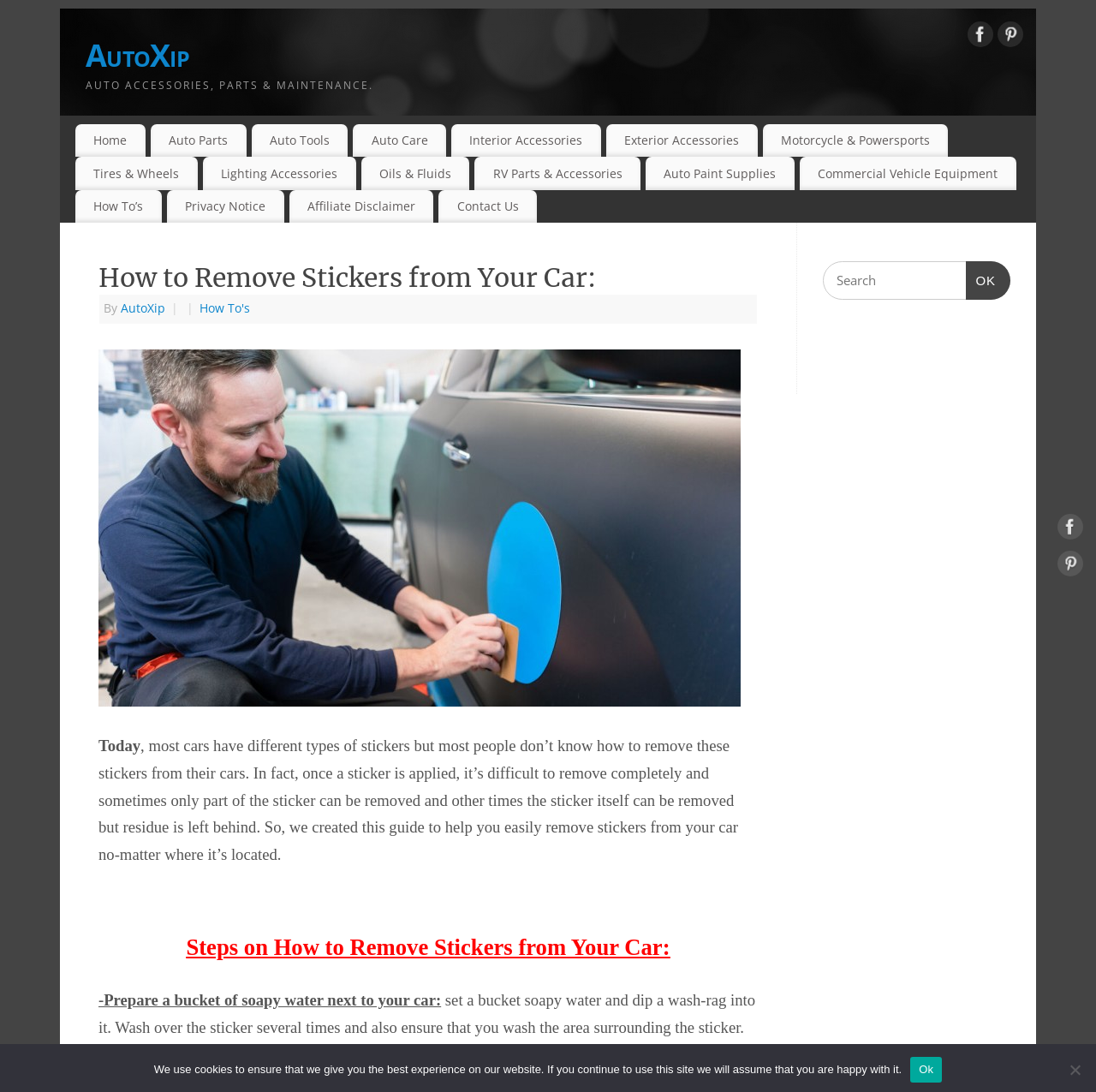What is the topic of the article?
Use the information from the screenshot to give a comprehensive response to the question.

The topic of the article is about removing stickers from cars, which can be inferred from the heading 'How to Remove Stickers from Your Car' and the content of the article.